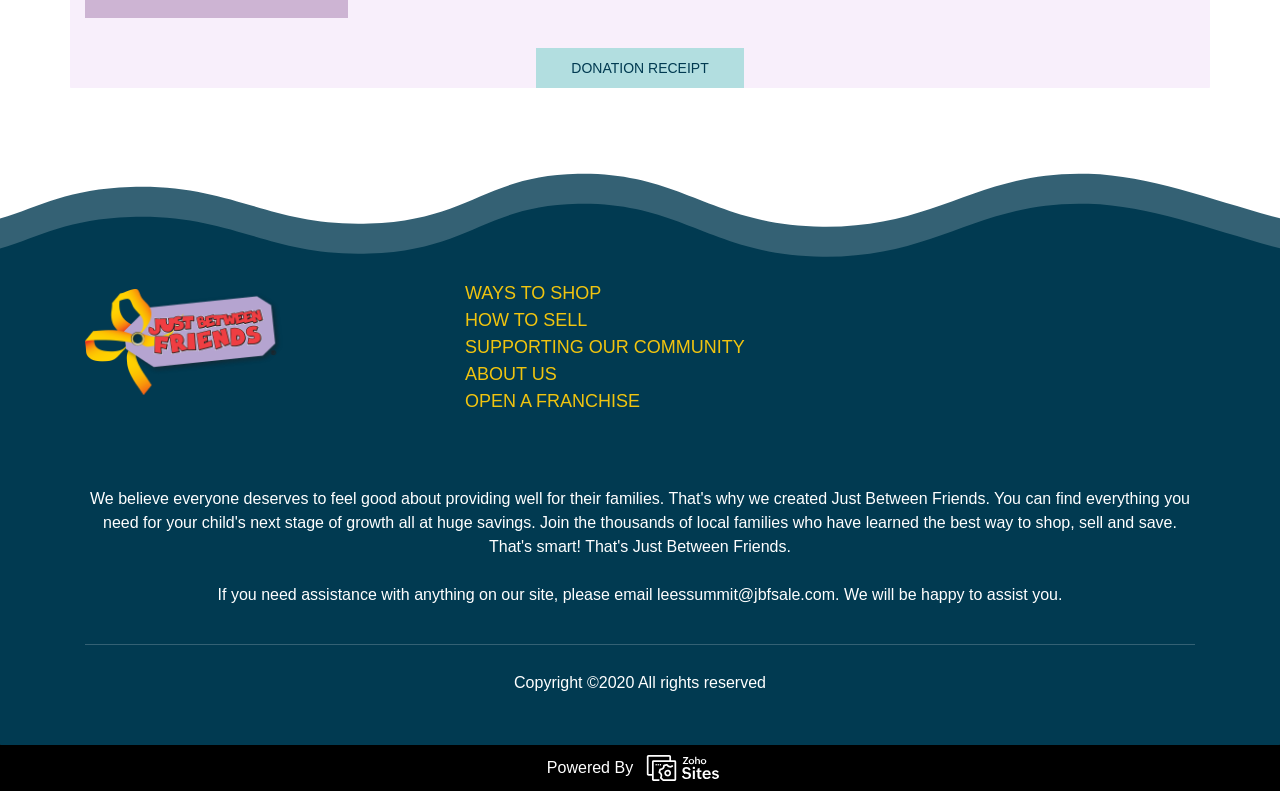Specify the bounding box coordinates of the region I need to click to perform the following instruction: "Login as a seller". The coordinates must be four float numbers in the range of 0 to 1, i.e., [left, top, right, bottom].

[0.688, 0.371, 0.906, 0.437]